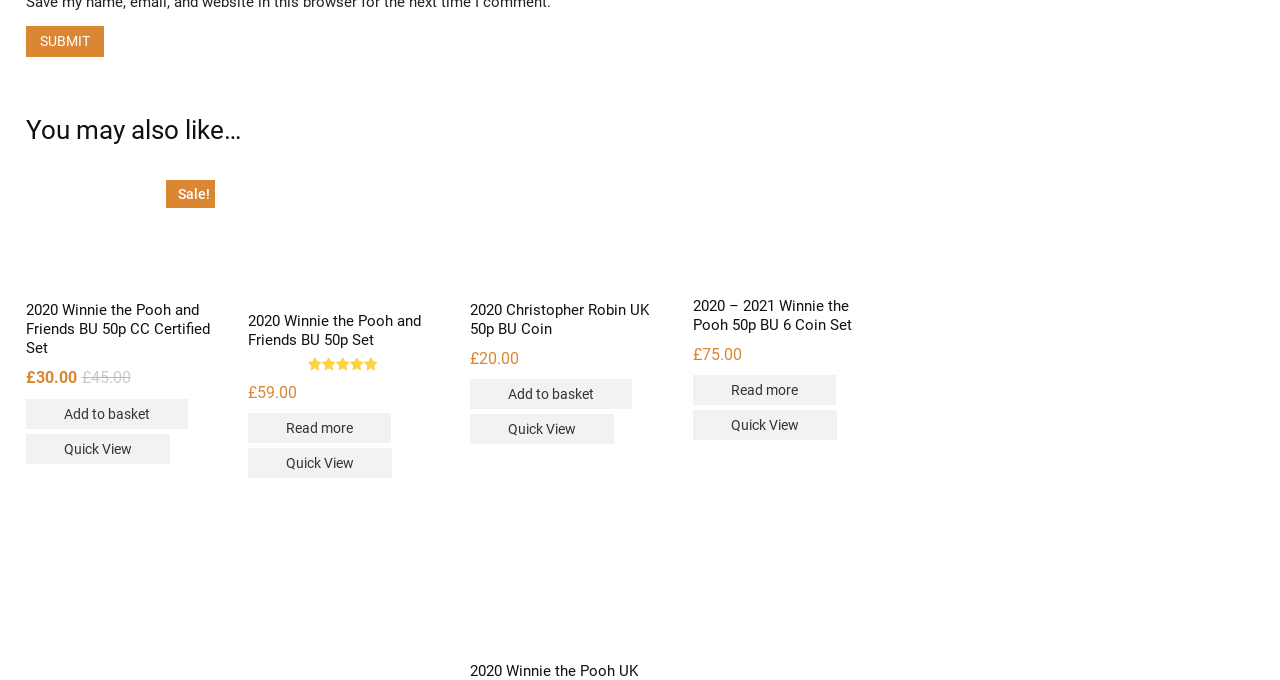Point out the bounding box coordinates of the section to click in order to follow this instruction: "Quick view '2020 Christopher Robin UK 50p BU Coin'".

[0.367, 0.61, 0.48, 0.654]